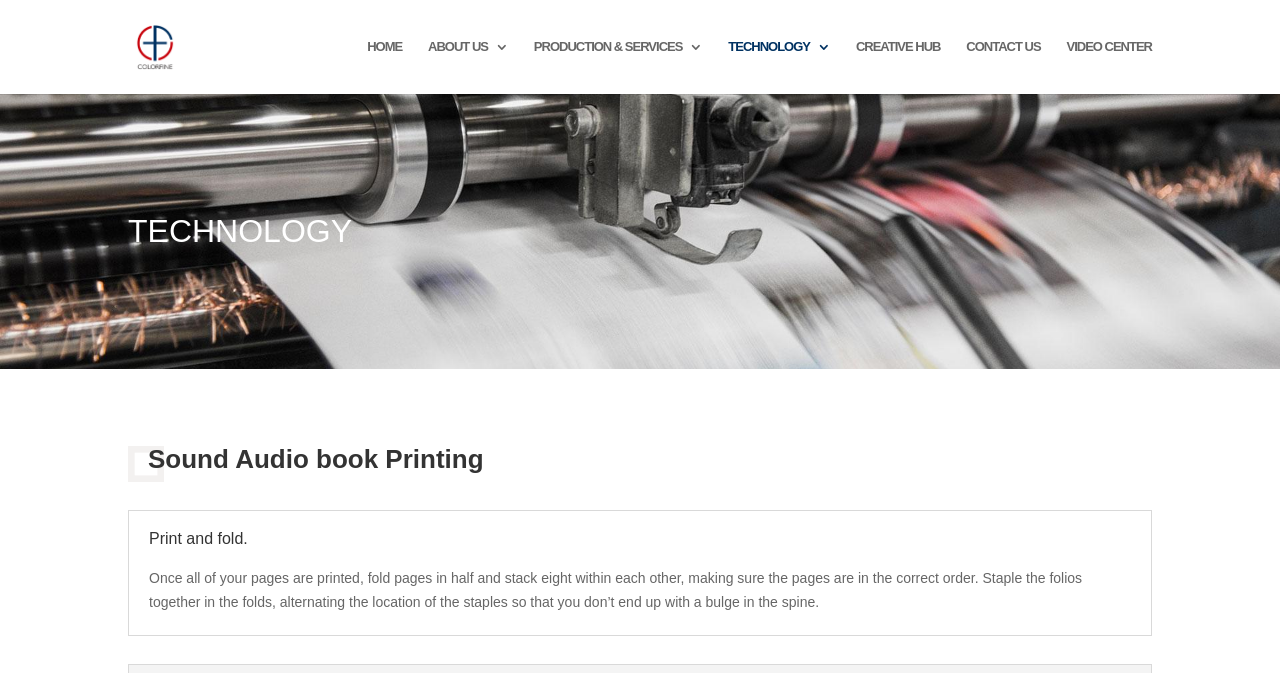Determine the bounding box coordinates of the clickable region to follow the instruction: "visit the CONTACT US page".

[0.755, 0.059, 0.813, 0.14]